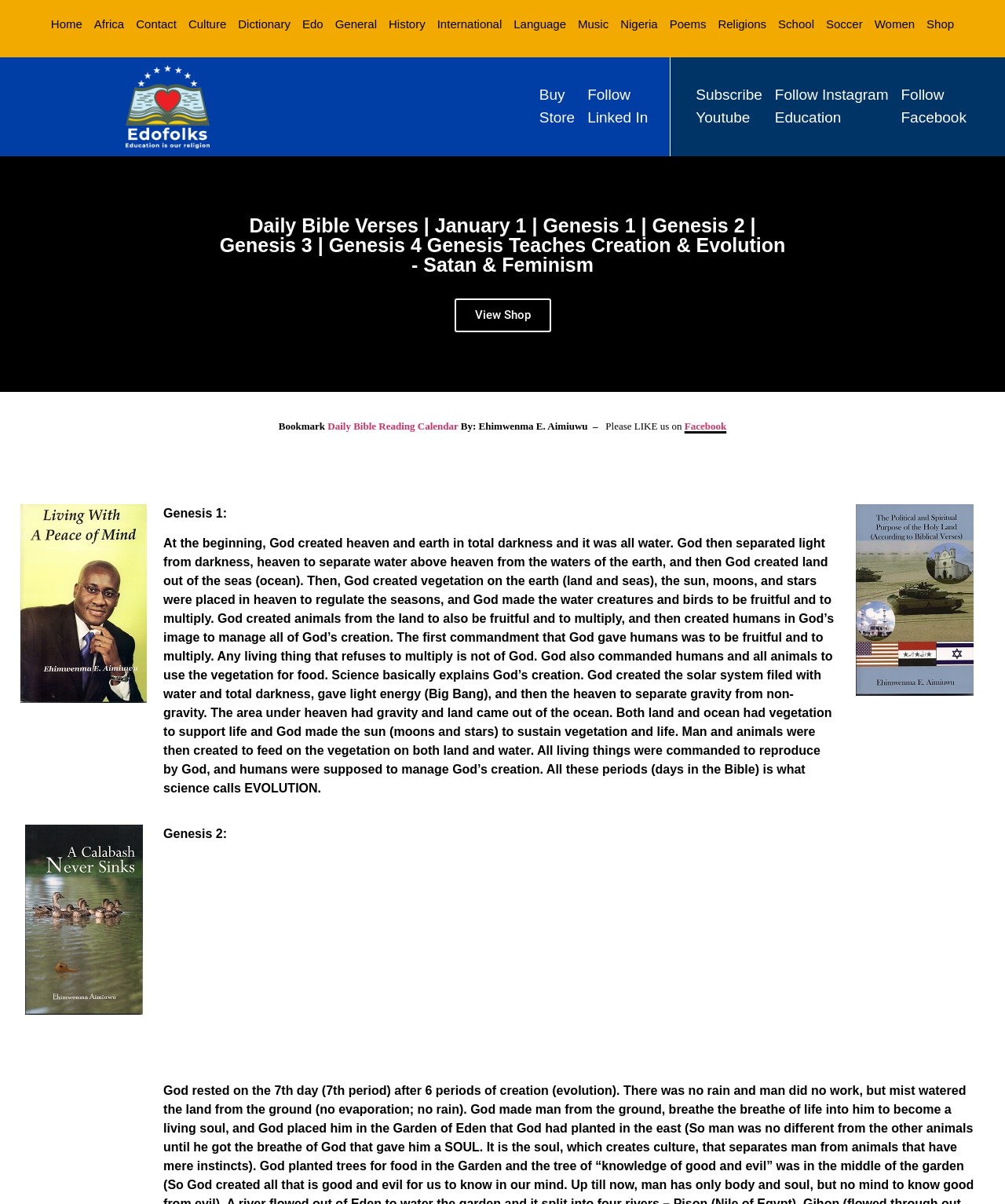Identify the bounding box coordinates of the clickable region required to complete the instruction: "Bookmark Daily Bible Reading Calendar". The coordinates should be given as four float numbers within the range of 0 and 1, i.e., [left, top, right, bottom].

[0.326, 0.349, 0.456, 0.359]